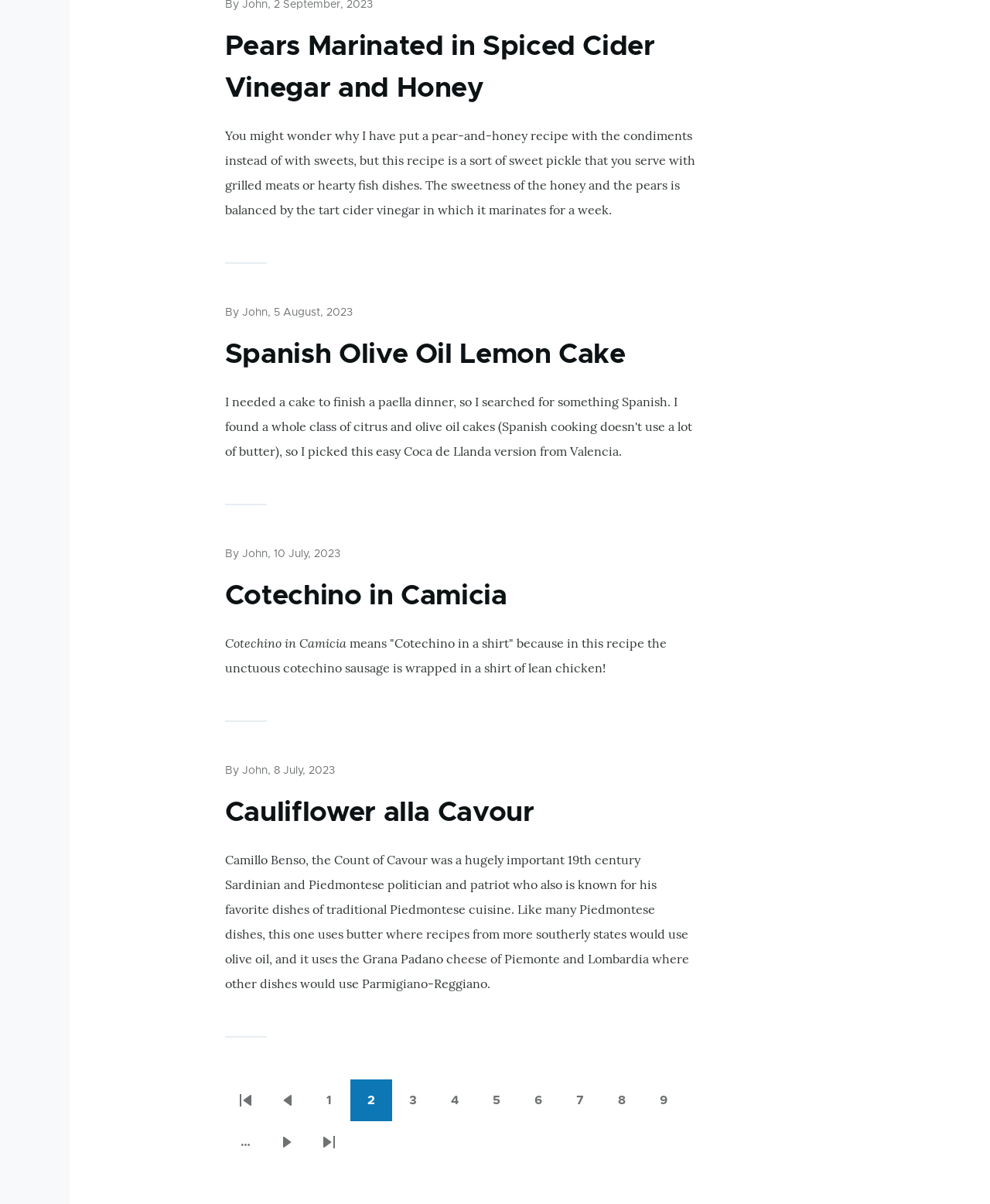What is the title of the first recipe?
Refer to the screenshot and respond with a concise word or phrase.

Pears Marinated in Spiced Cider Vinegar and Honey